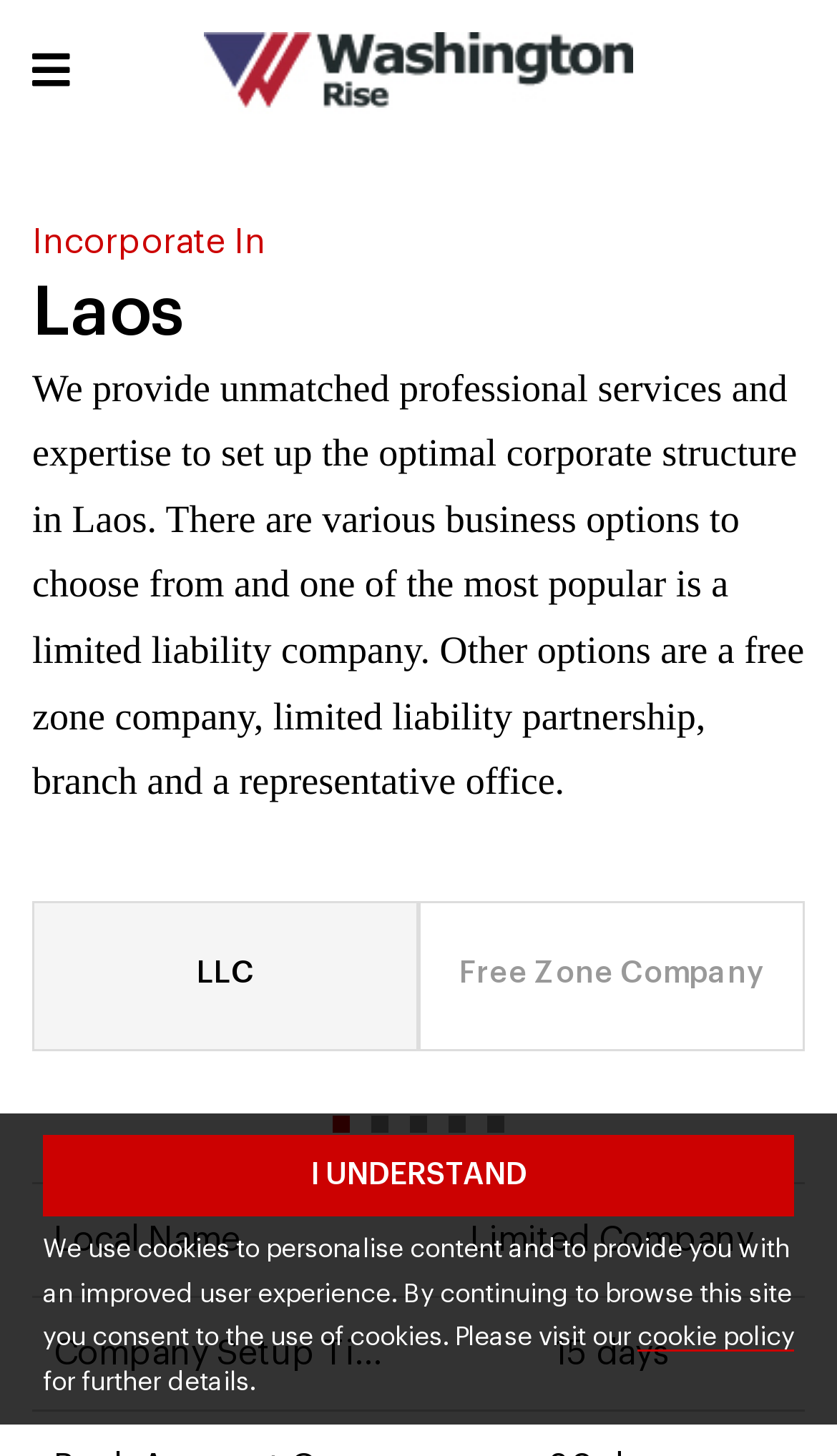Provide the bounding box coordinates of the HTML element this sentence describes: "LLC".

[0.038, 0.618, 0.497, 0.722]